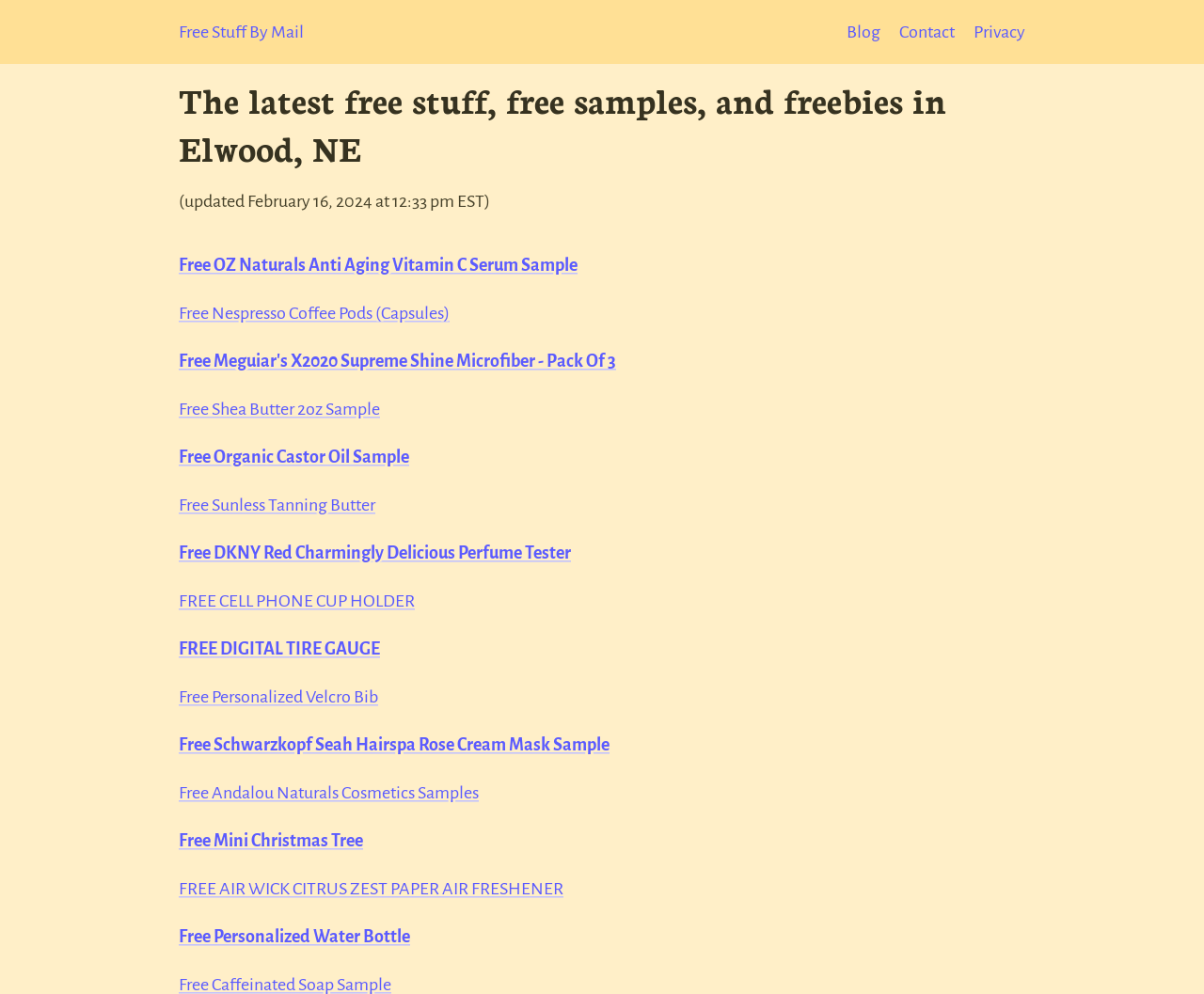Please find the bounding box for the following UI element description. Provide the coordinates in (top-left x, top-left y, bottom-right x, bottom-right y) format, with values between 0 and 1: Free Shea Butter 2oz Sample

[0.148, 0.402, 0.316, 0.421]